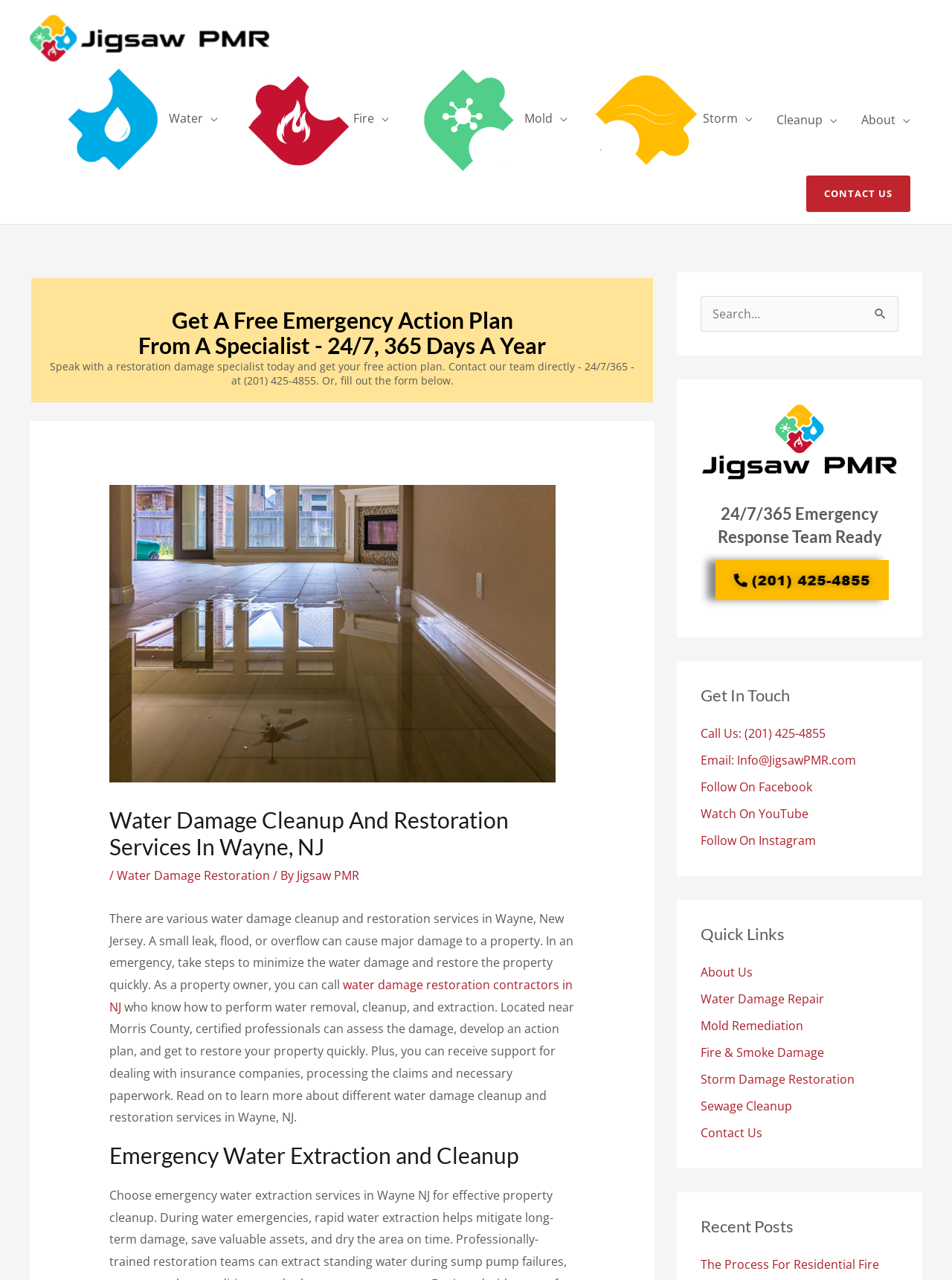Find the bounding box coordinates of the area that needs to be clicked in order to achieve the following instruction: "Learn more about water damage restoration". The coordinates should be specified as four float numbers between 0 and 1, i.e., [left, top, right, bottom].

[0.122, 0.677, 0.283, 0.69]